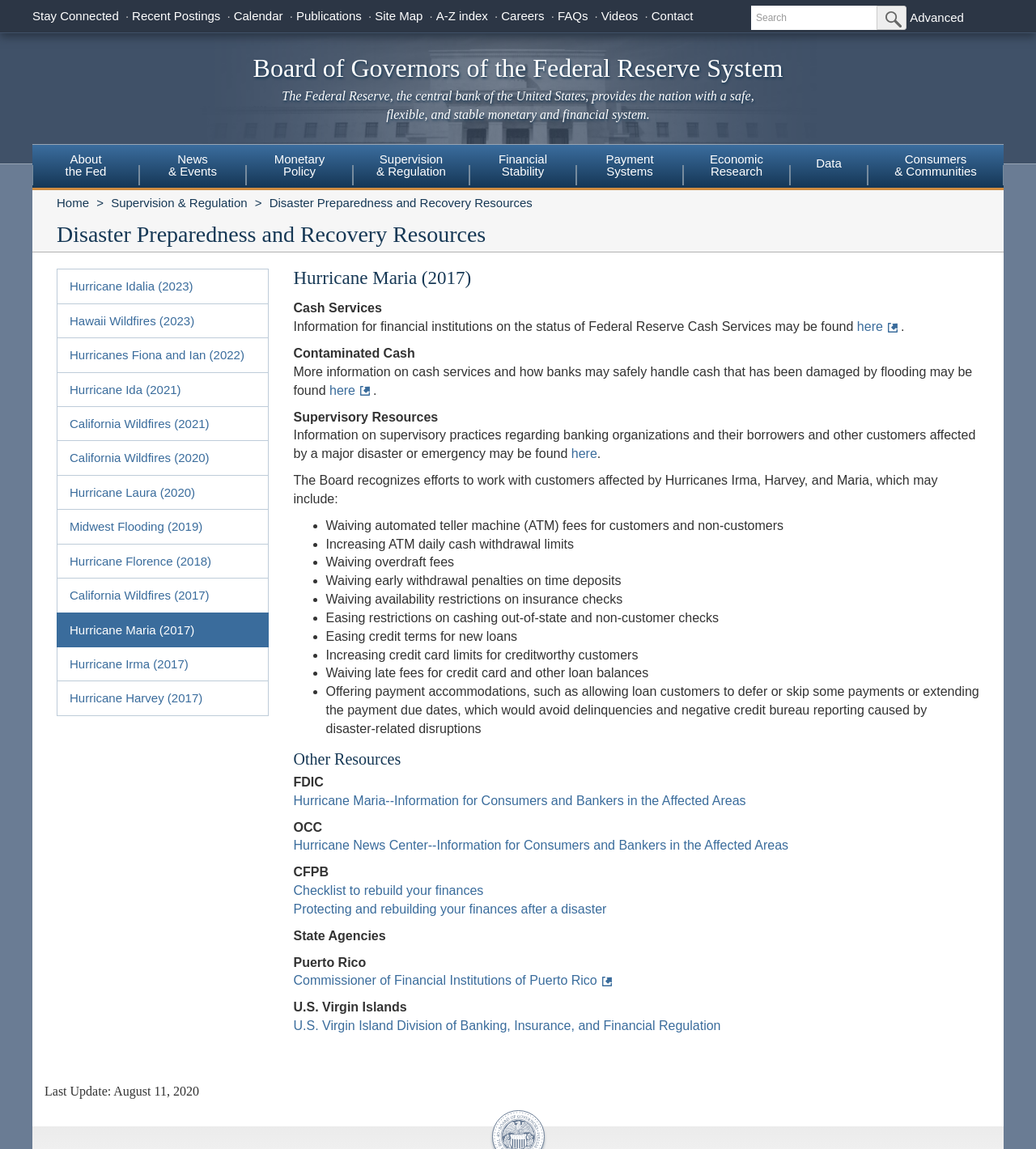Please identify the primary heading of the webpage and give its text content.

Board of Governors of the Federal Reserve System